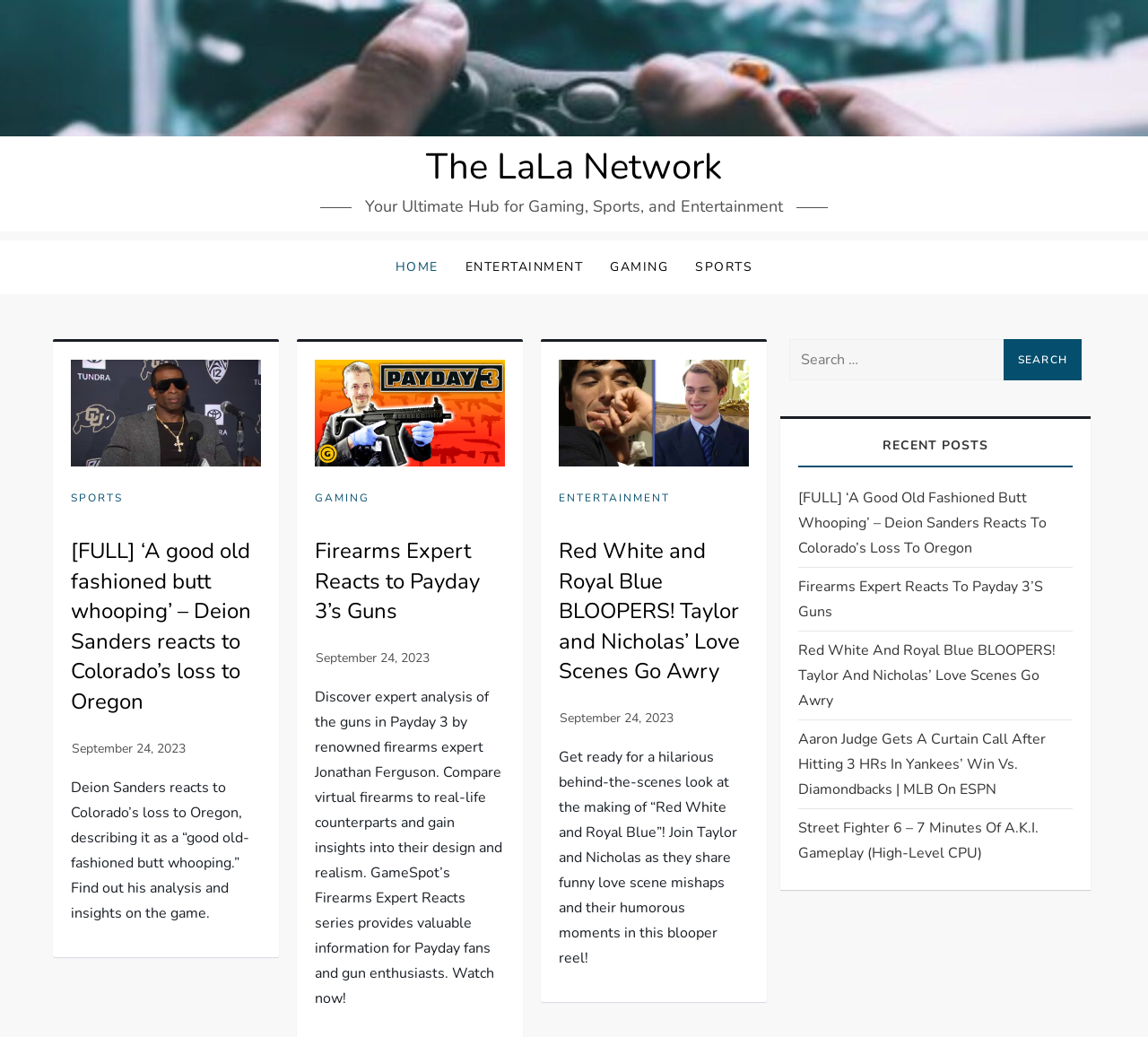Highlight the bounding box coordinates of the element you need to click to perform the following instruction: "Search for something."

[0.874, 0.327, 0.942, 0.366]